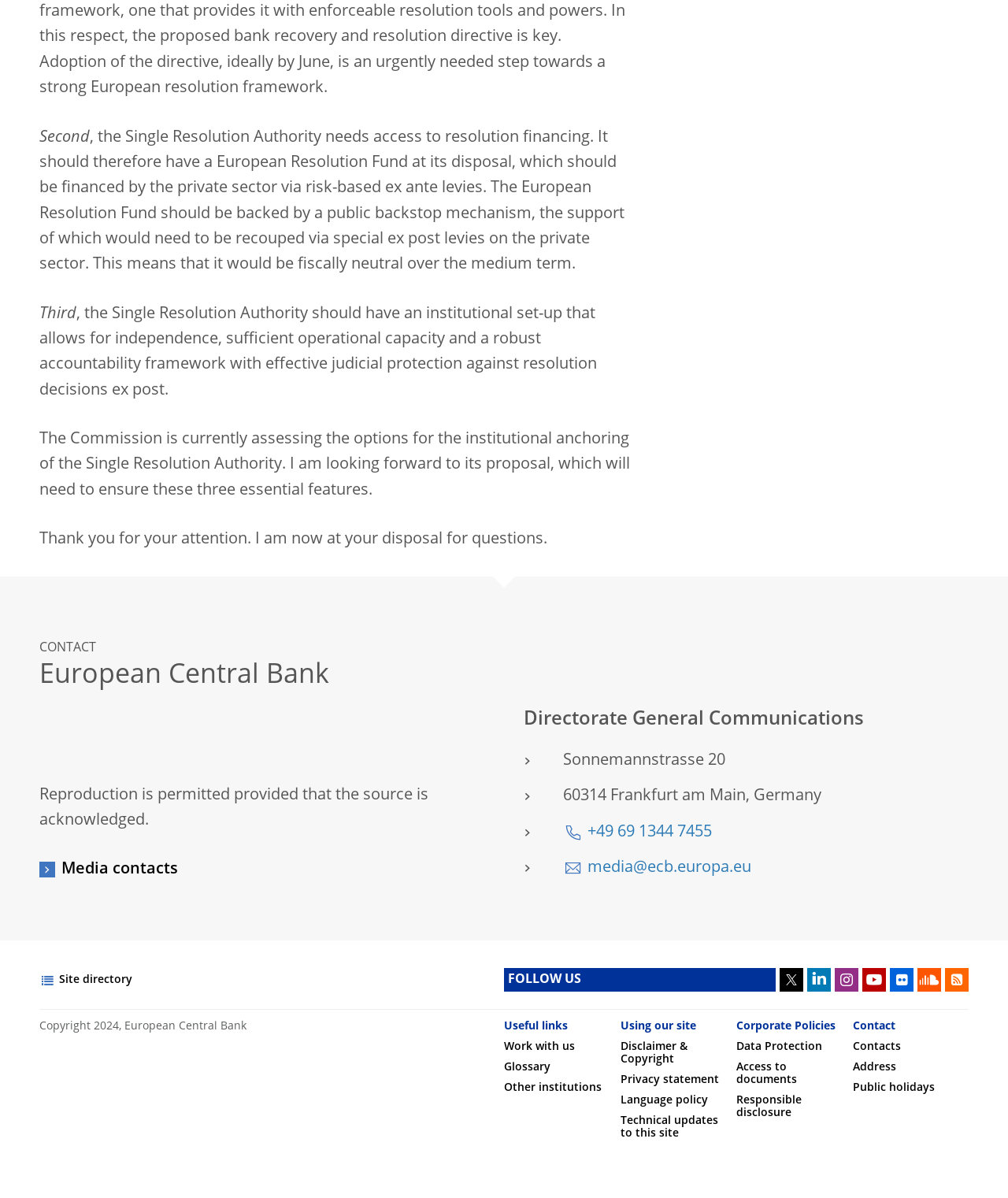Please locate the bounding box coordinates of the region I need to click to follow this instruction: "Follow the 'European Central Bank' link".

[0.0, 0.552, 1.0, 0.577]